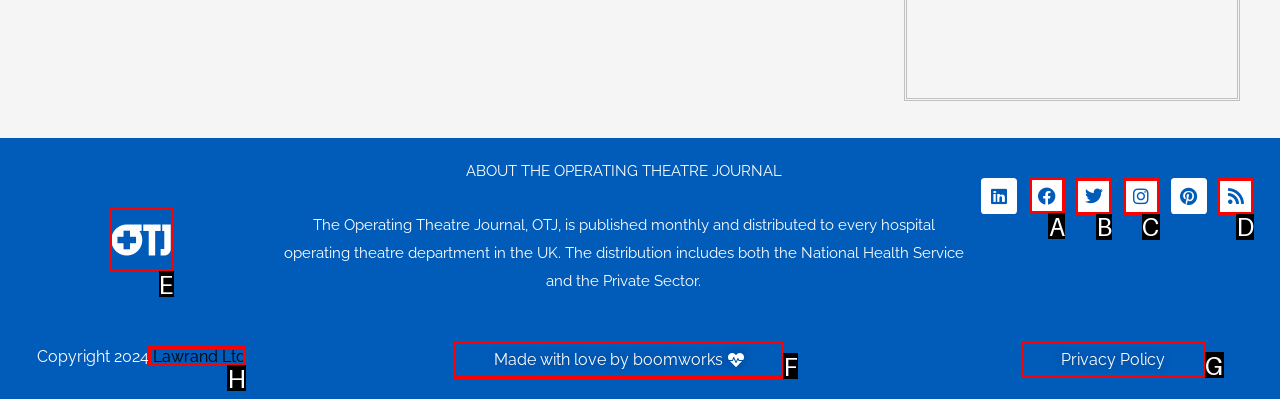Tell me which option I should click to complete the following task: View the Facebook page
Answer with the option's letter from the given choices directly.

A